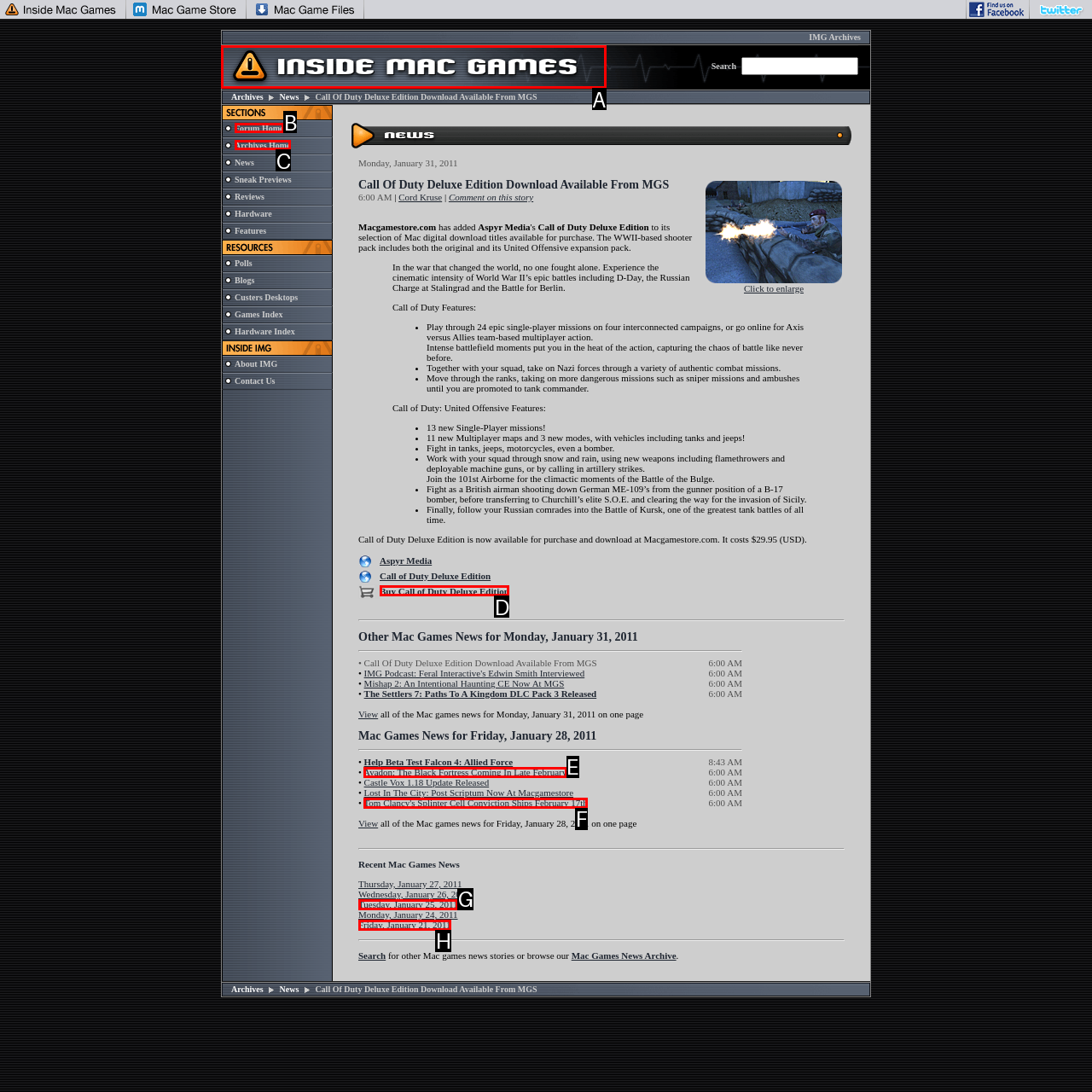Select the appropriate HTML element to click for the following task: Search for something
Answer with the letter of the selected option from the given choices directly.

A